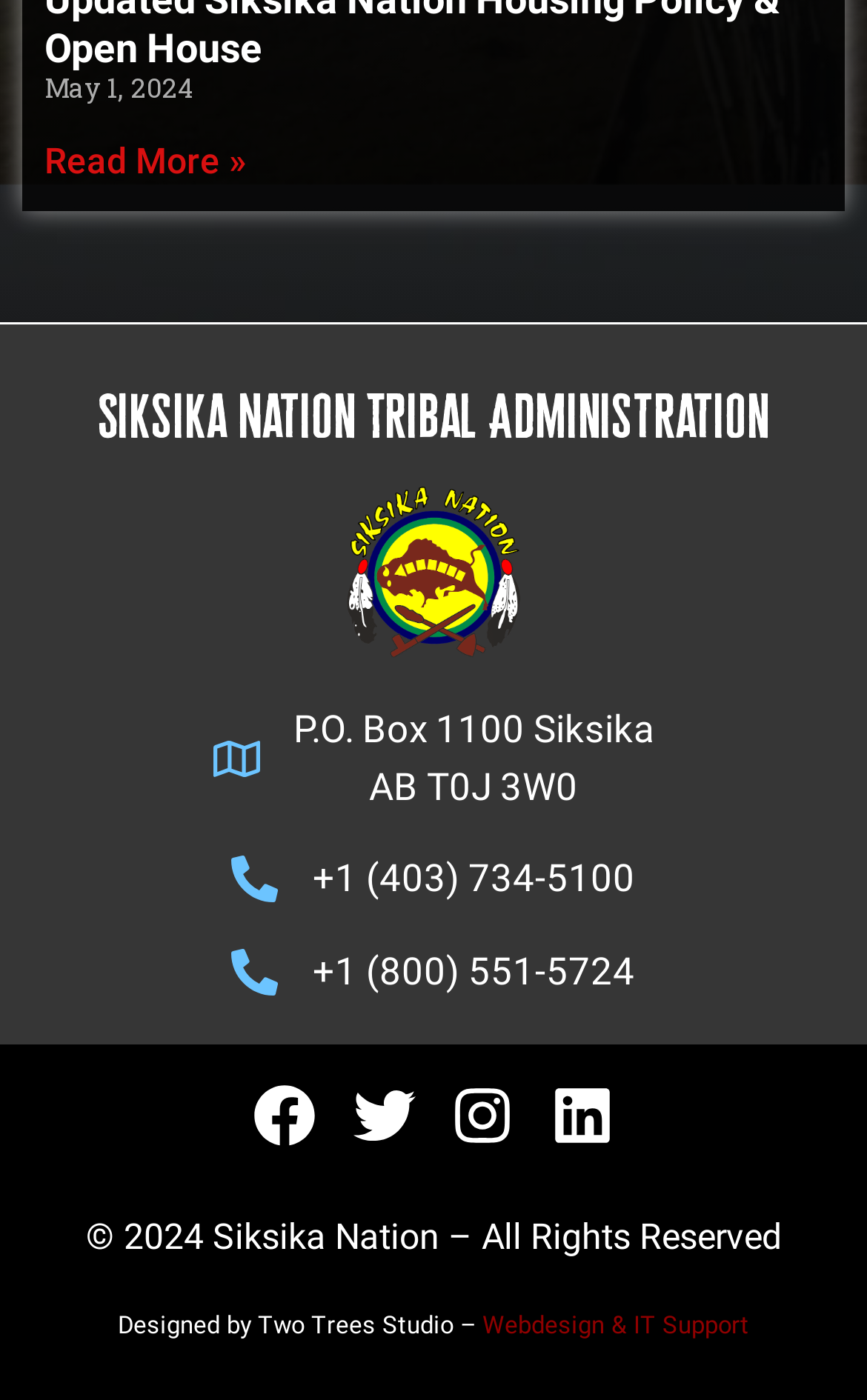For the element described, predict the bounding box coordinates as (top-left x, top-left y, bottom-right x, bottom-right y). All values should be between 0 and 1. Element description: Twitter

[0.385, 0.762, 0.5, 0.833]